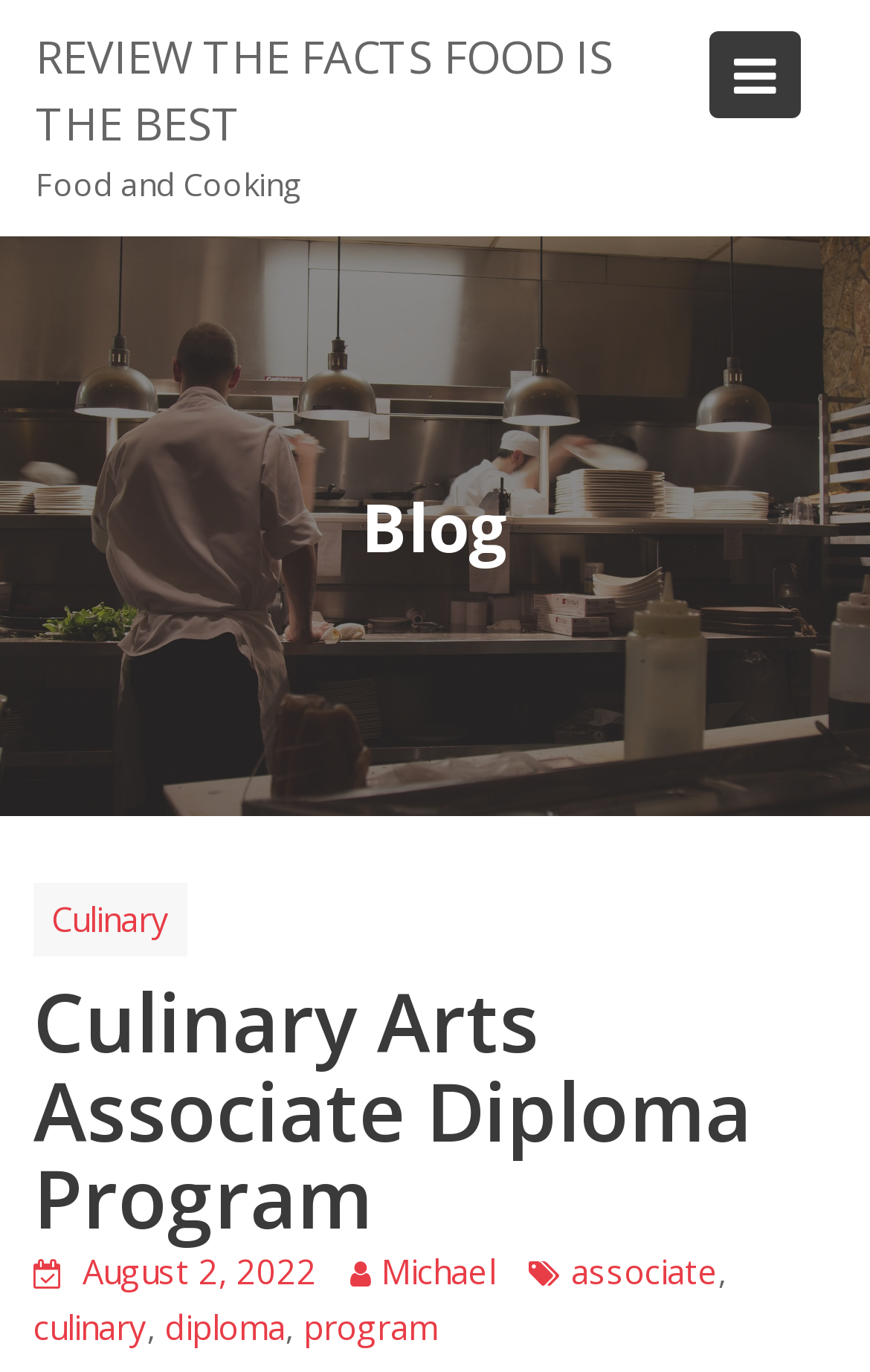Provide the bounding box coordinates for the specified HTML element described in this description: "input value="Email" name="EMAIL" value="Email"". The coordinates should be four float numbers ranging from 0 to 1, in the format [left, top, right, bottom].

None